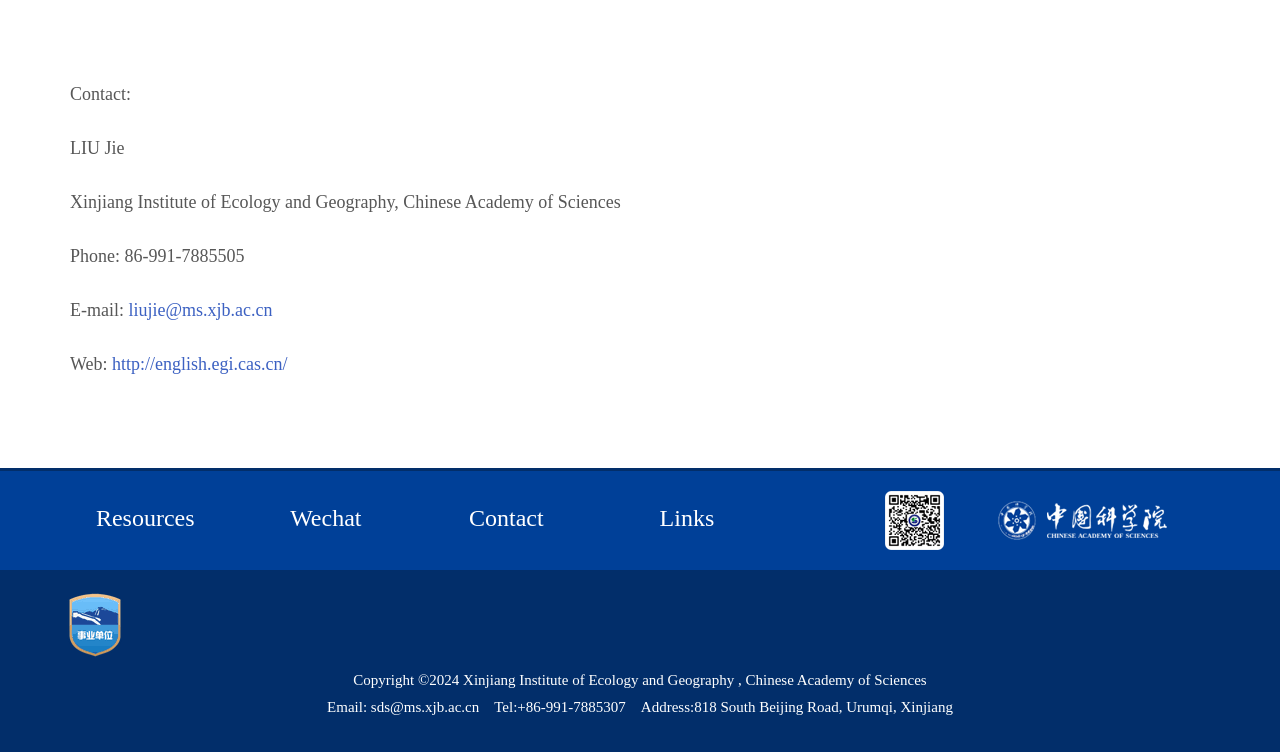What is the link to the Xinjiang Institute of Ecology and Geography website?
Look at the image and answer the question with a single word or phrase.

http://english.egi.cas.cn/